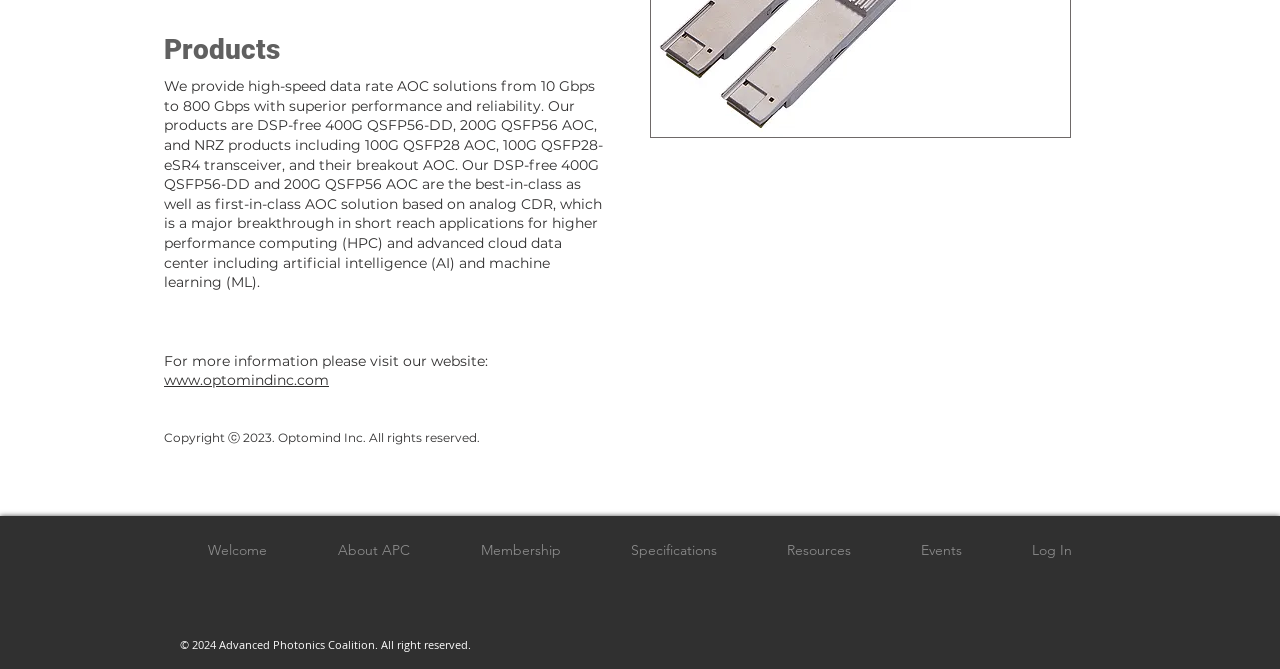Reply to the question below using a single word or brief phrase:
What is the website URL mentioned for more information?

www.optomindinc.com